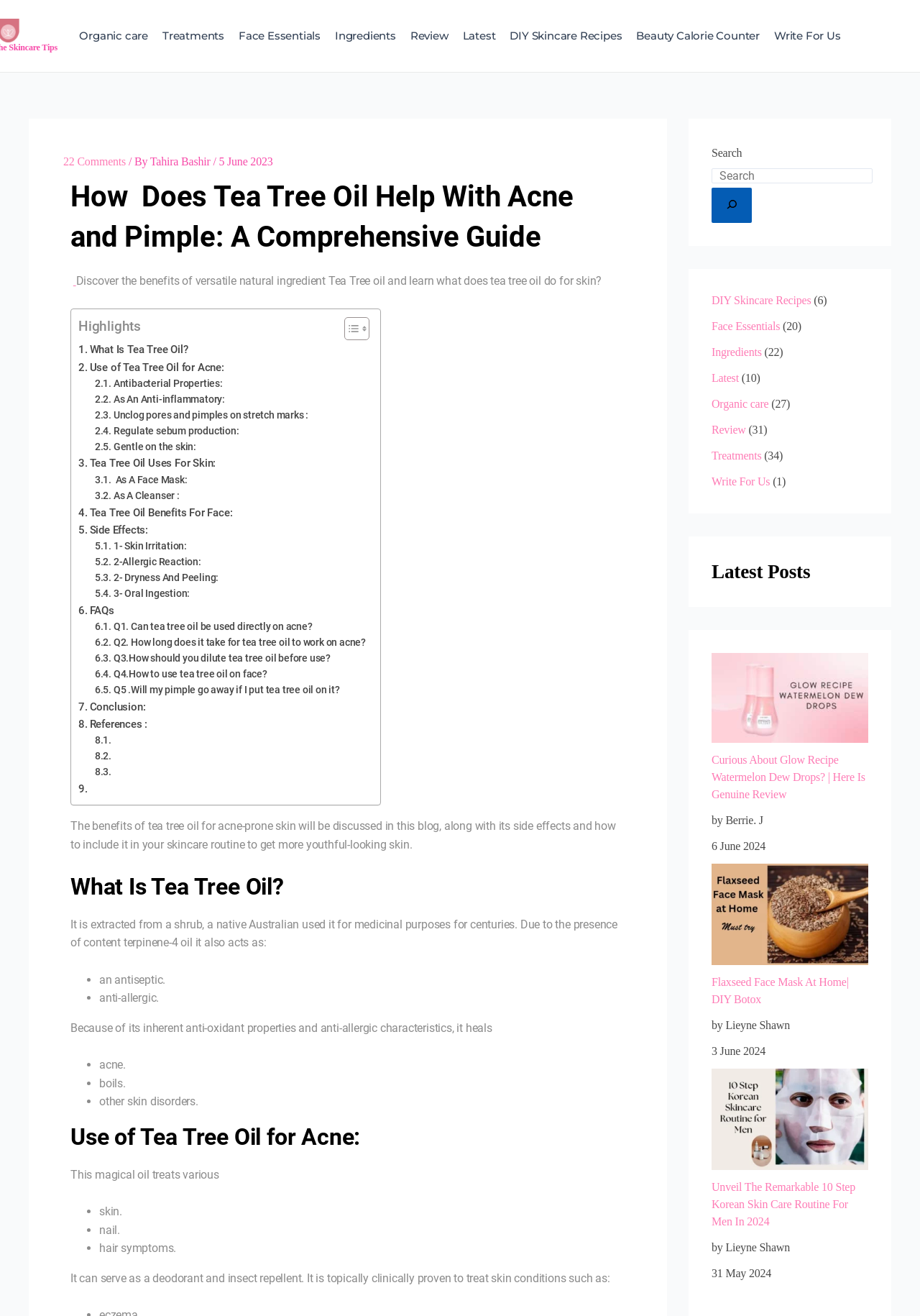Could you provide the bounding box coordinates for the portion of the screen to click to complete this instruction: "Click on 'Organic care'"?

[0.078, 0.0, 0.169, 0.055]